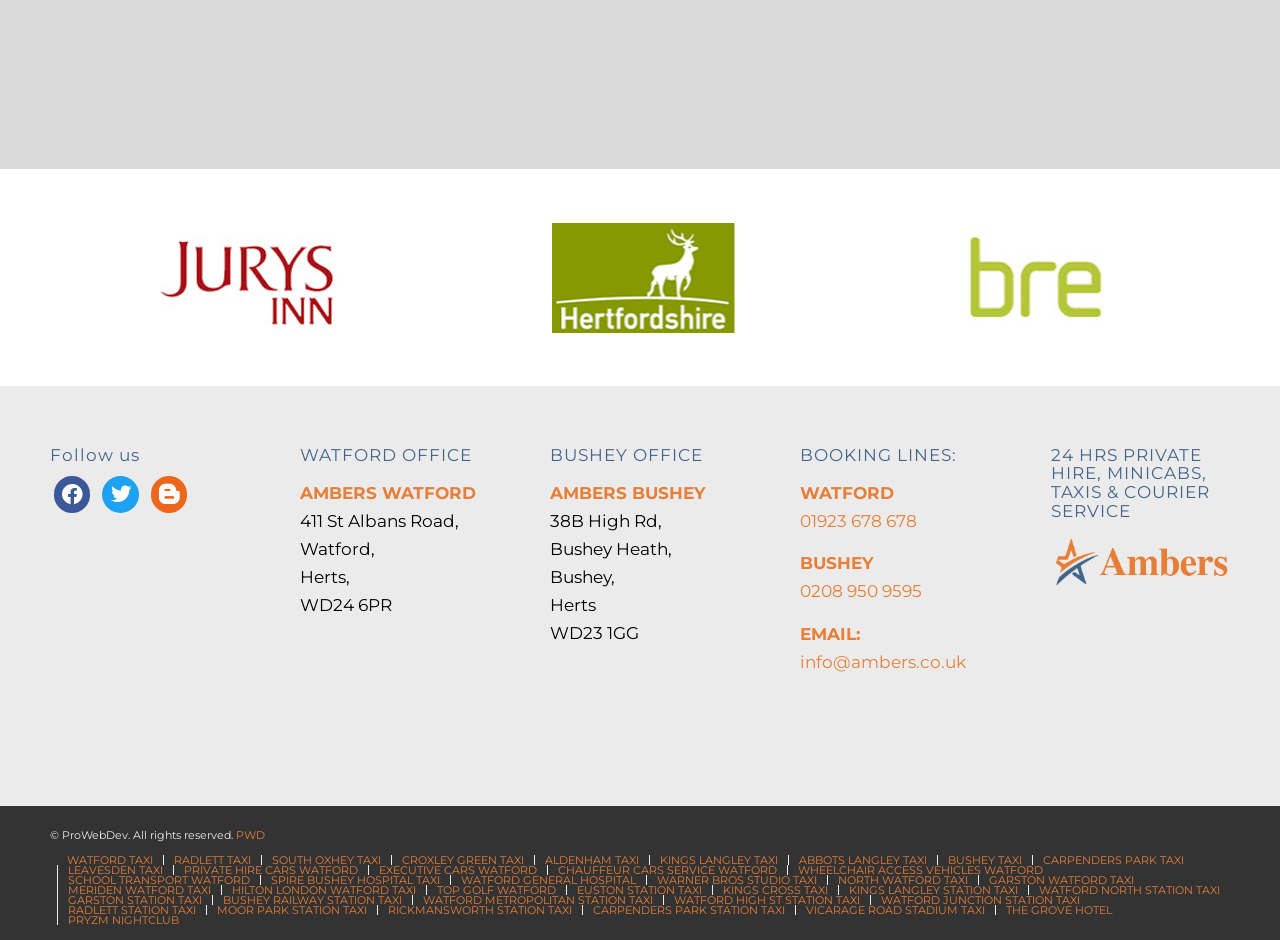Please find and report the bounding box coordinates of the element to click in order to perform the following action: "Visit Watford Taxi webpage". The coordinates should be expressed as four float numbers between 0 and 1, in the format [left, top, right, bottom].

[0.052, 0.908, 0.12, 0.923]